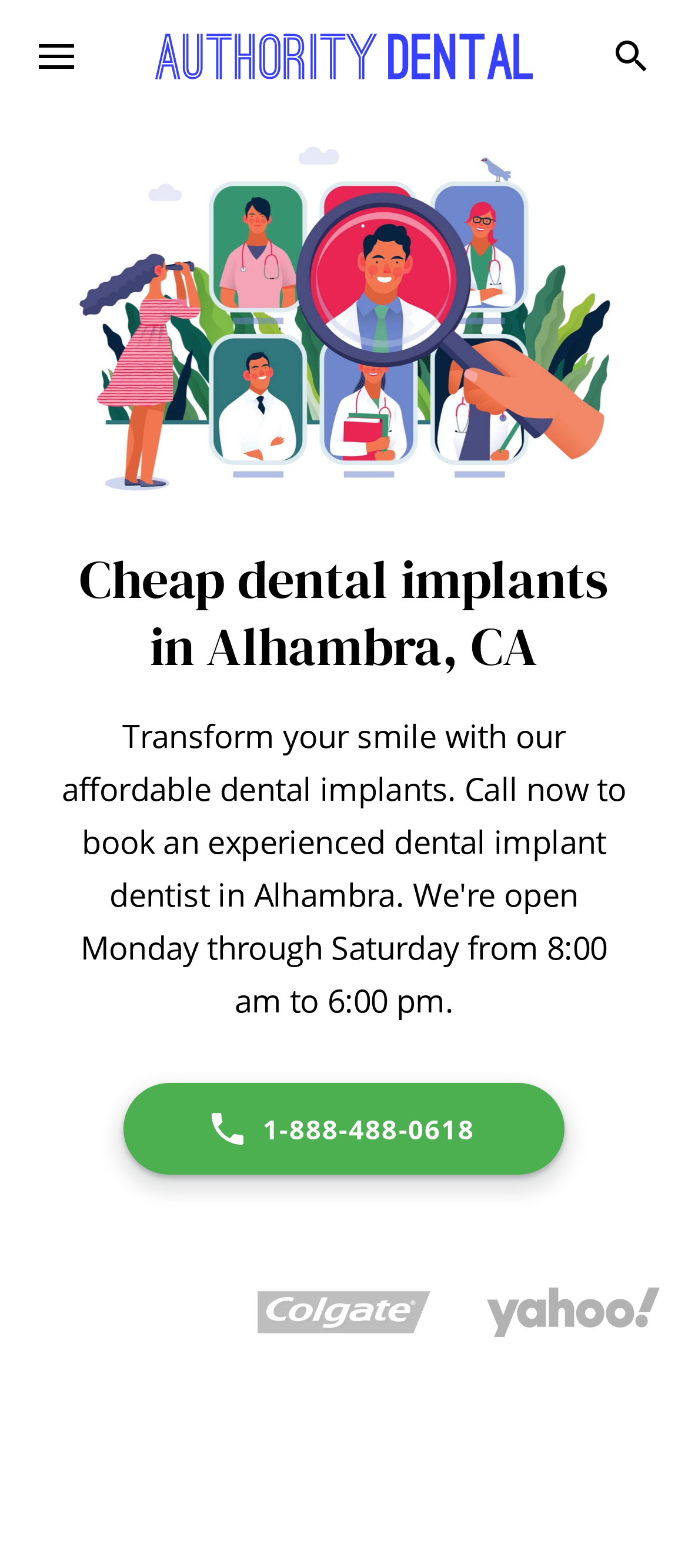Please look at the image and answer the question with a detailed explanation: What are the operating hours of the dental clinic?

I inferred the operating hours by understanding the context of the webpage, which is about dental implants, and noticing that the meta description mentions the clinic is open from Monday to Saturday from 8:00 am.